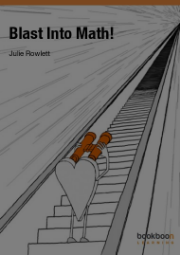Using the information in the image, give a detailed answer to the following question: What is the staircase composed of?

The staircase in the illustration is visually represented by a series of abstract lines, creating a sense of depth and movement, which adds to the whimsical and creative tone of the cover art.